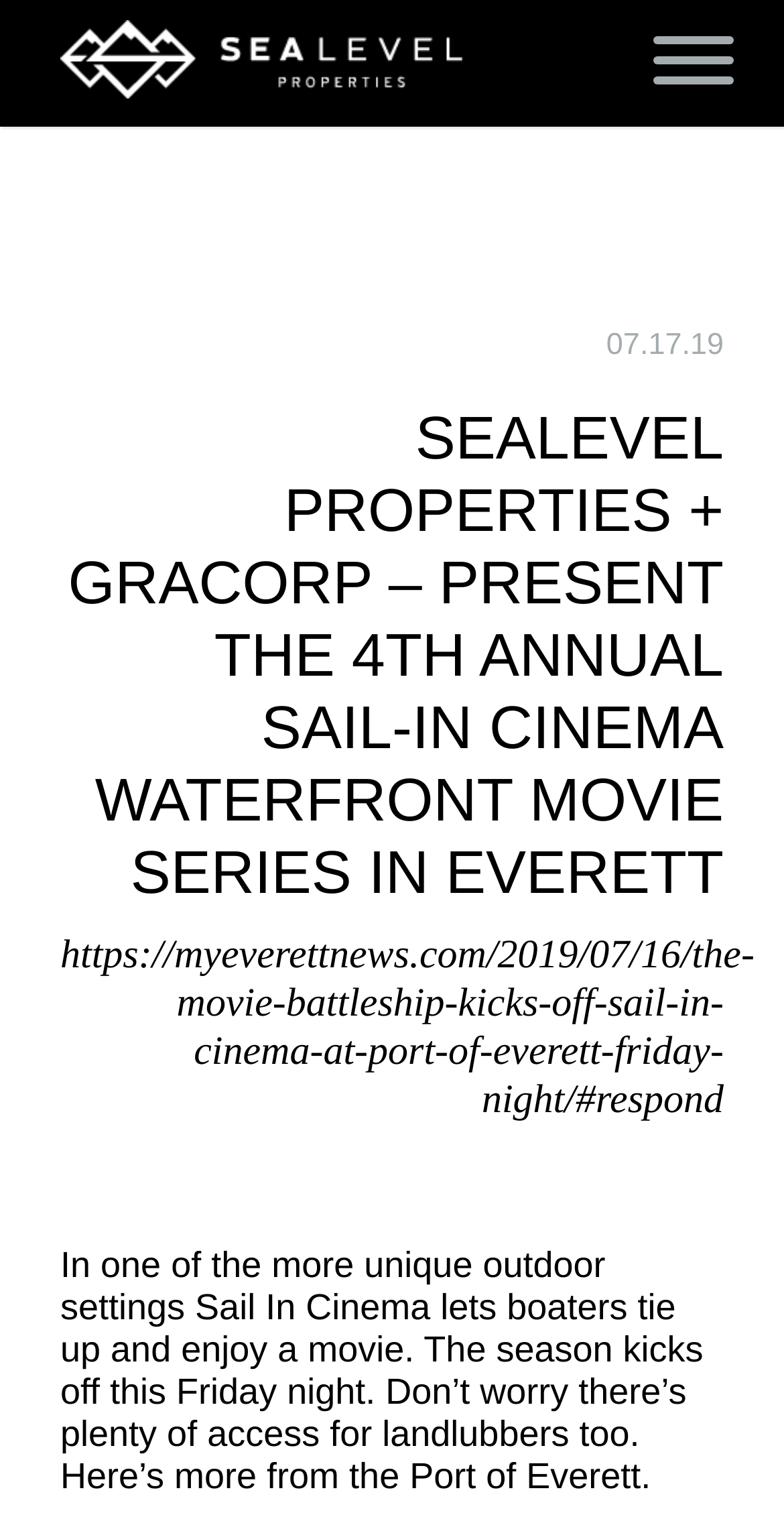Please find the bounding box for the UI element described by: "Thomas".

None